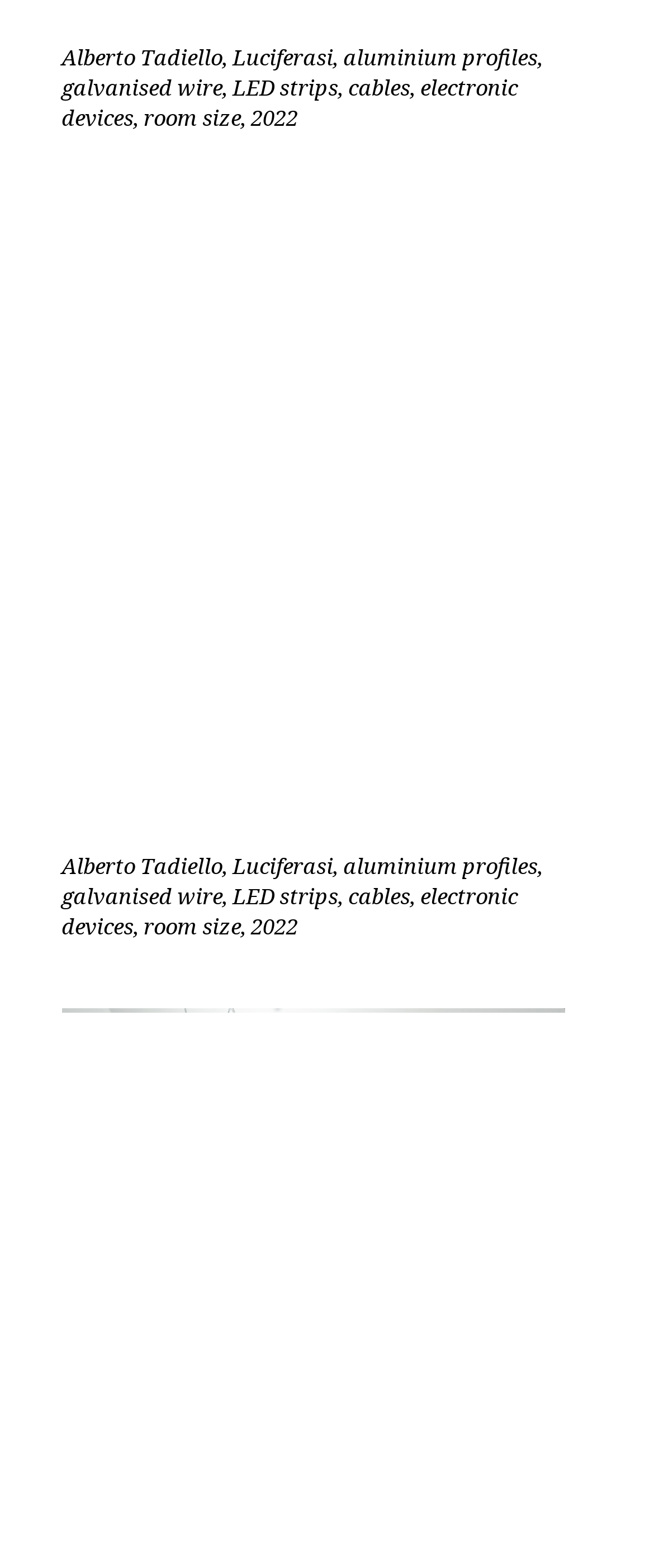What is the size of the artwork?
Look at the image and construct a detailed response to the question.

The webpage provides a description of the artwork, which includes the size of the artwork. According to the description, the size of the artwork is equivalent to the size of a room.